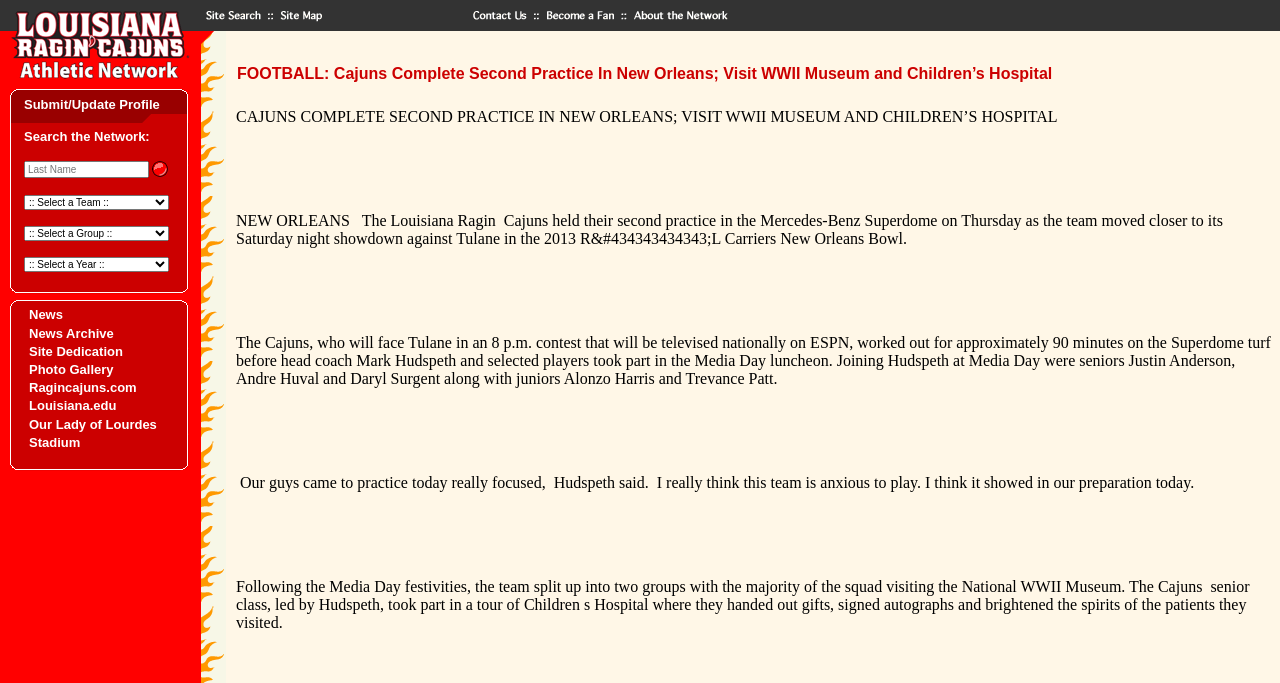Give a concise answer using only one word or phrase for this question:
What is the name of the team mentioned in the webpage?

Louisiana Ragin' Cajuns